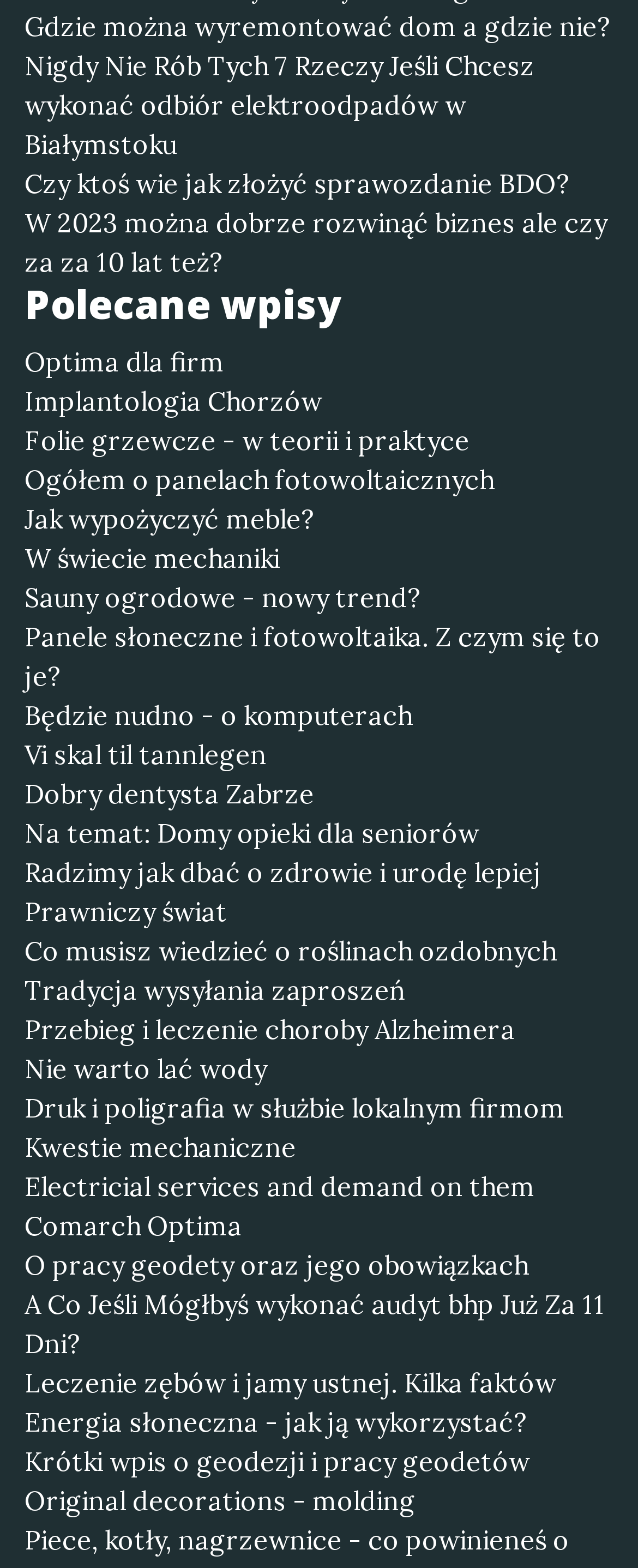Please provide a detailed answer to the question below by examining the image:
What is the language of the link 'Vi skal til tannlegen'?

Based on the text of the link 'Vi skal til tannlegen', I recognized that the language is Norwegian, as 'tannlegen' means 'dentist' in Norwegian.